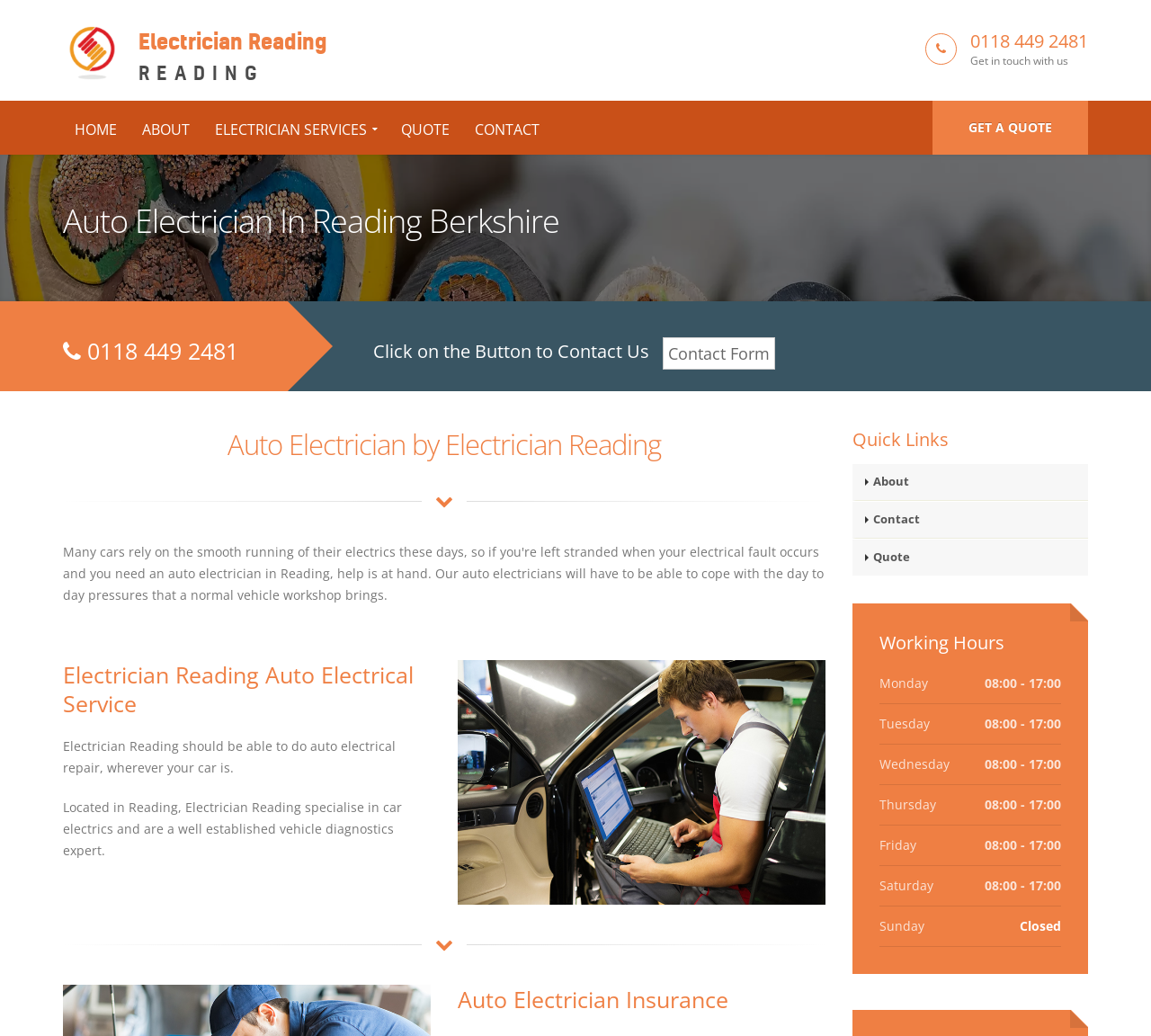How can I contact Electrician Reading?
Please use the visual content to give a single word or phrase answer.

Click on the Contact Form button